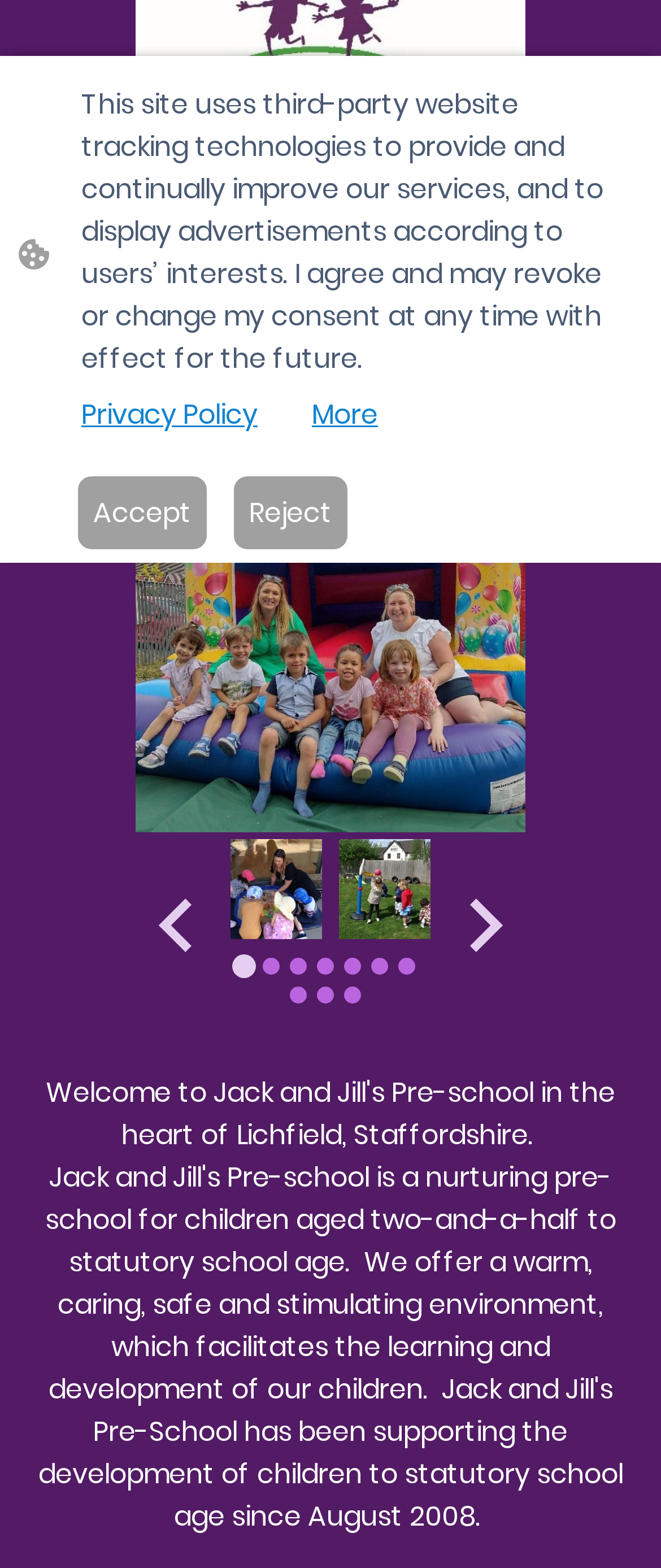Locate the bounding box of the UI element based on this description: "Accept". Provide four float numbers between 0 and 1 as [left, top, right, bottom].

[0.118, 0.304, 0.313, 0.35]